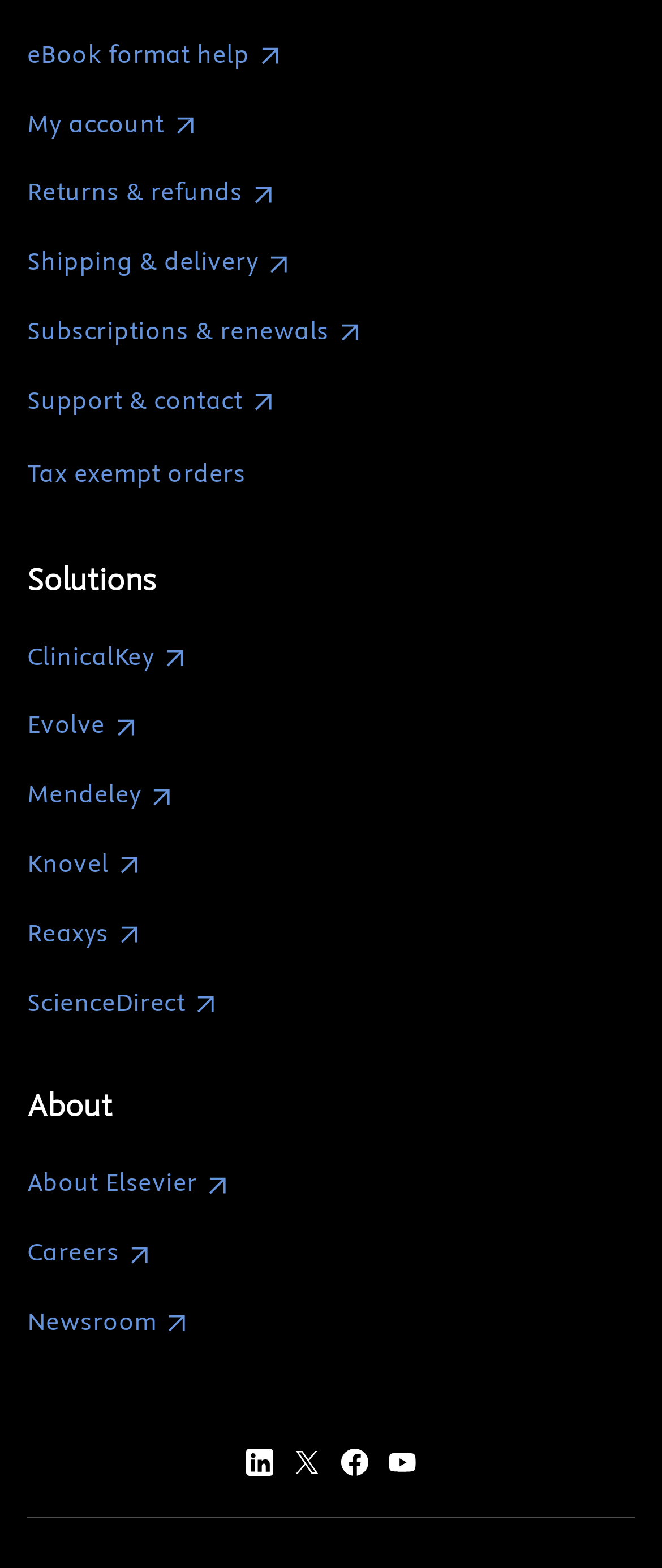Determine the bounding box coordinates of the element's region needed to click to follow the instruction: "go to Container Gardening page". Provide these coordinates as four float numbers between 0 and 1, formatted as [left, top, right, bottom].

None